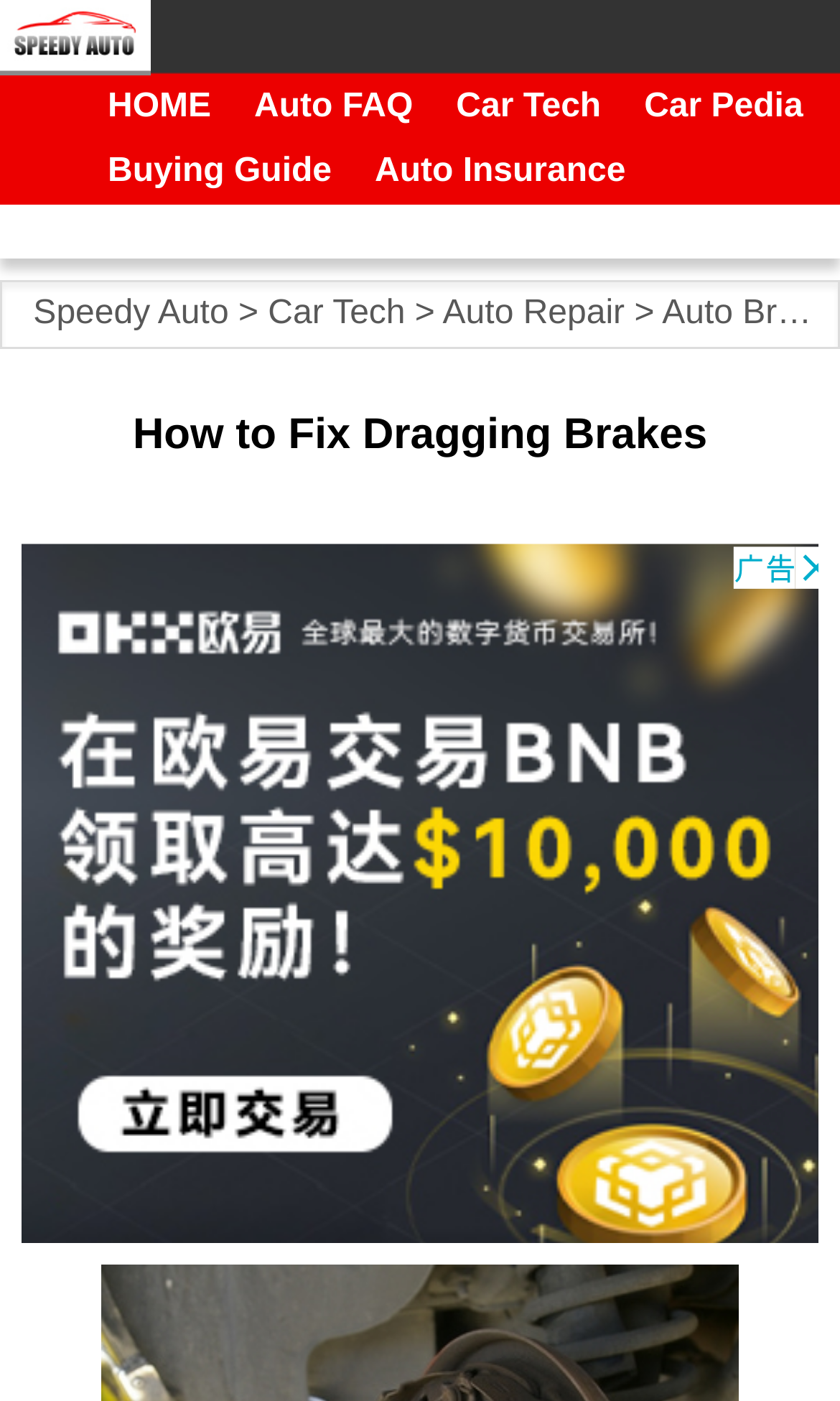Provide a single word or phrase answer to the question: 
What is the text above the main content?

How to Fix Dragging Brakes